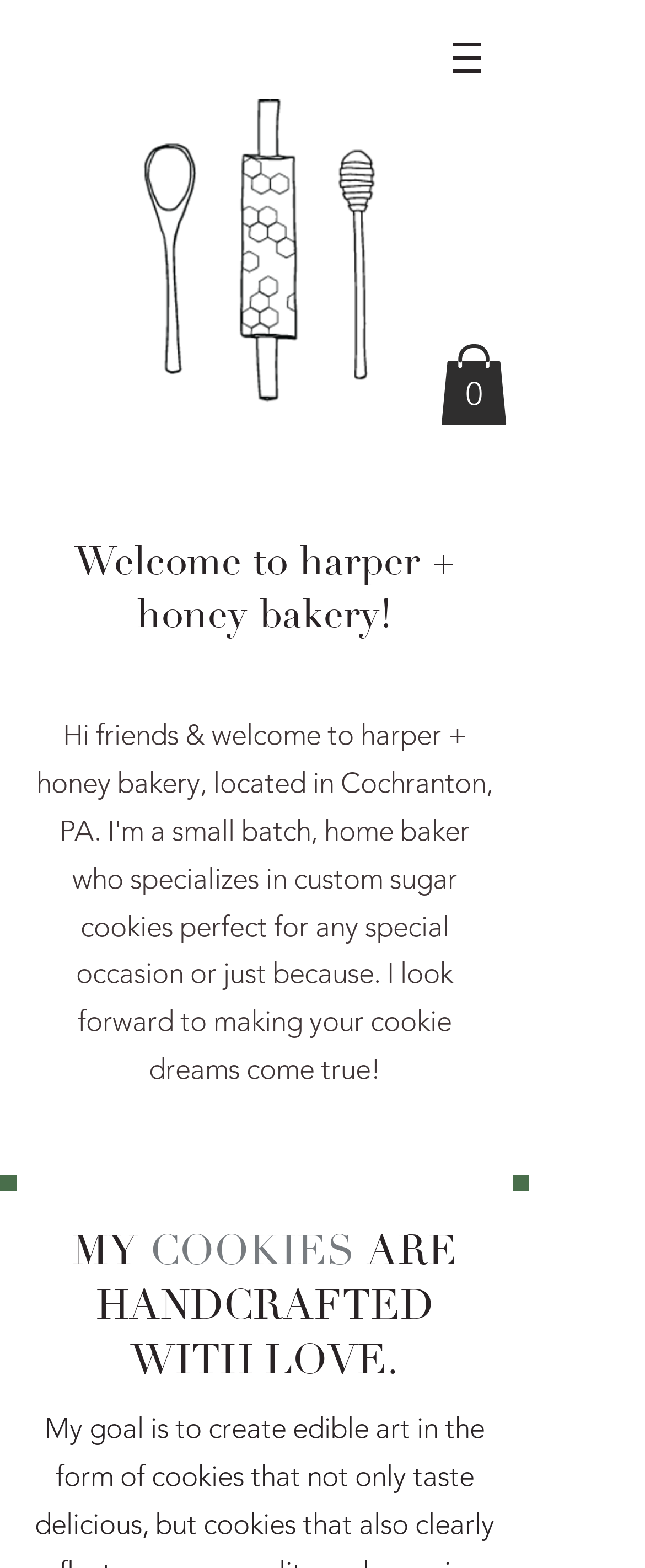Based on the image, provide a detailed response to the question:
What is the bakery's name?

I determined the bakery's name by looking at the root element 'Home | harper + honey bakery' and the image 'HarperHoney_White_Print.png', which suggests that the bakery's name is 'harper + honey bakery'.